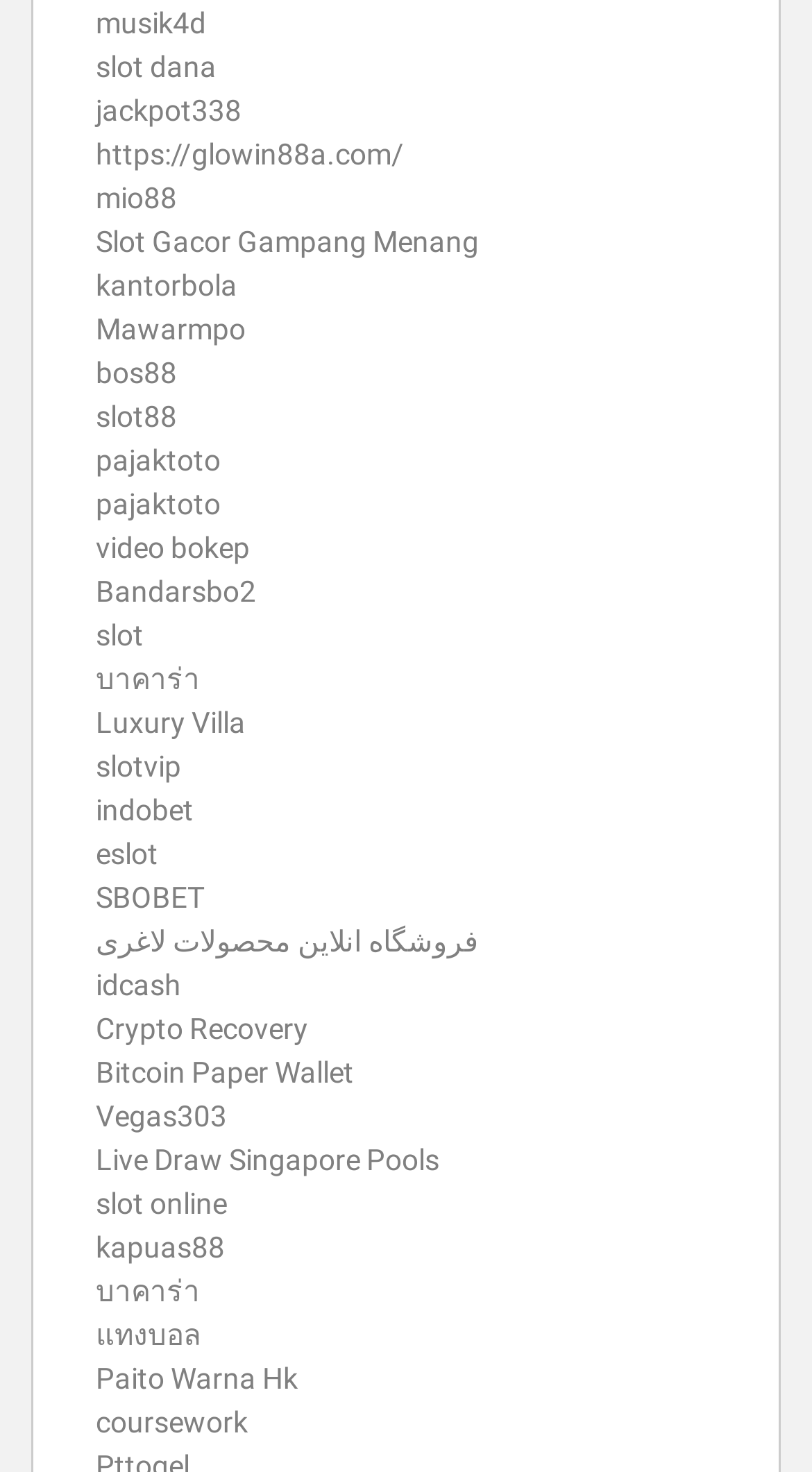Identify the bounding box coordinates of the clickable section necessary to follow the following instruction: "visit Musik4D website". The coordinates should be presented as four float numbers from 0 to 1, i.e., [left, top, right, bottom].

[0.118, 0.005, 0.254, 0.028]